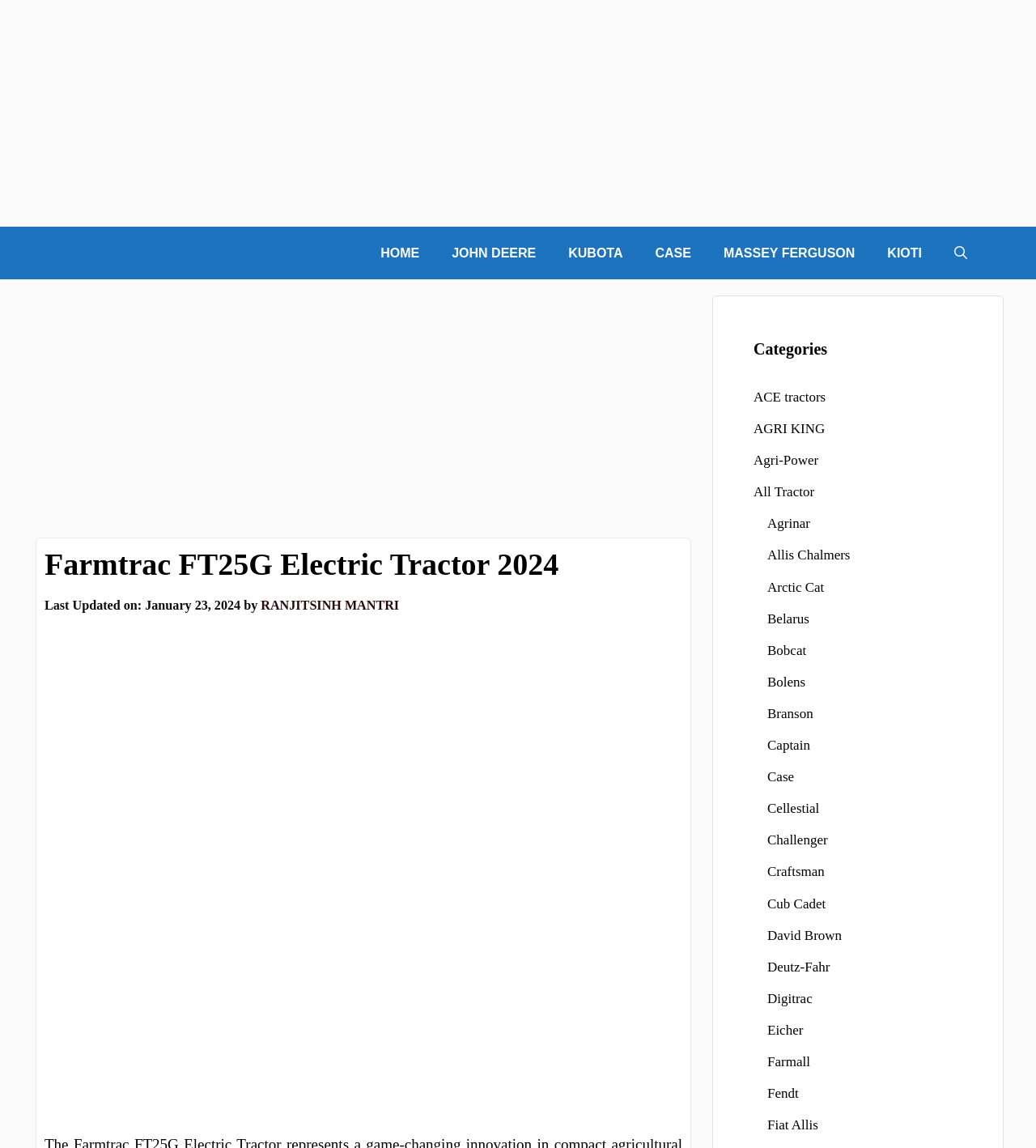Please determine the bounding box coordinates of the element to click in order to execute the following instruction: "Explore the 'CASE' category". The coordinates should be four float numbers between 0 and 1, specified as [left, top, right, bottom].

[0.617, 0.197, 0.683, 0.243]